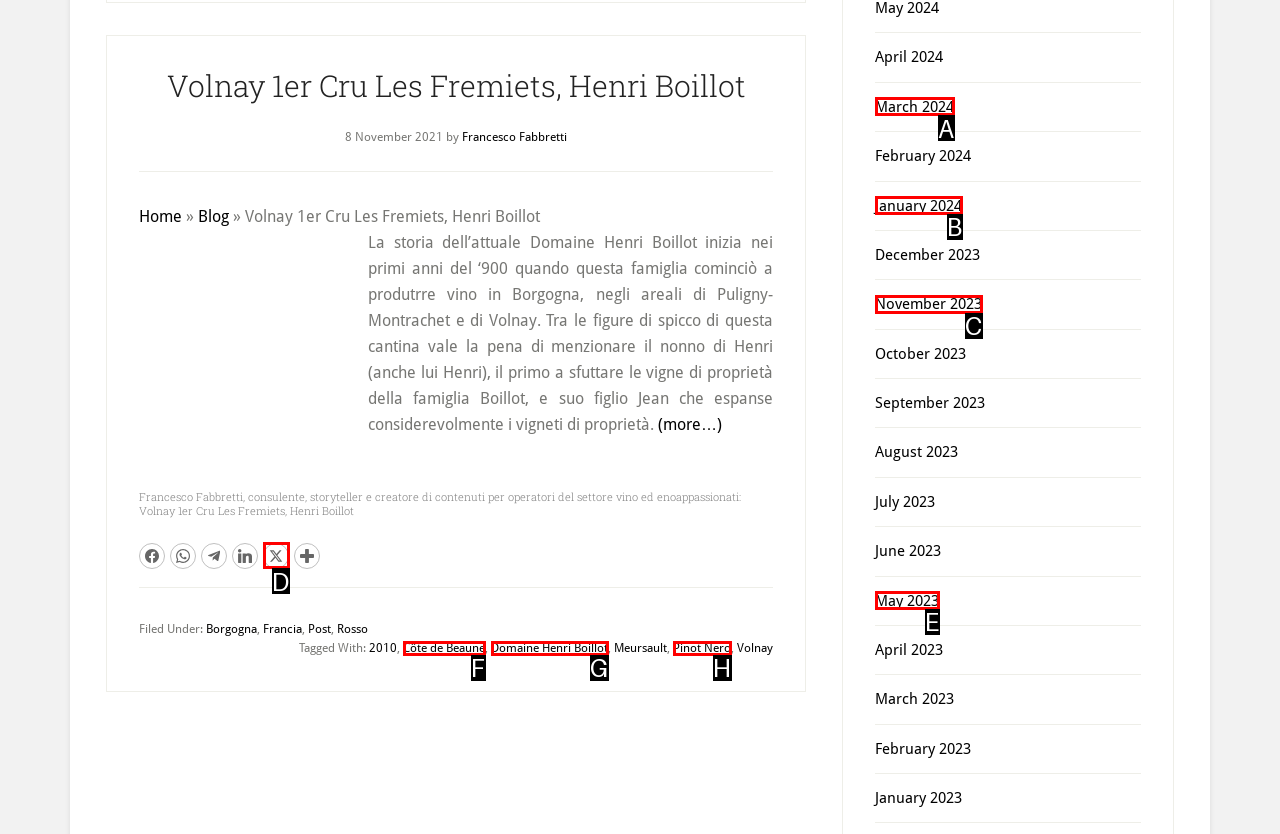From the given choices, determine which HTML element aligns with the description: Côte de Beaune Respond with the letter of the appropriate option.

F